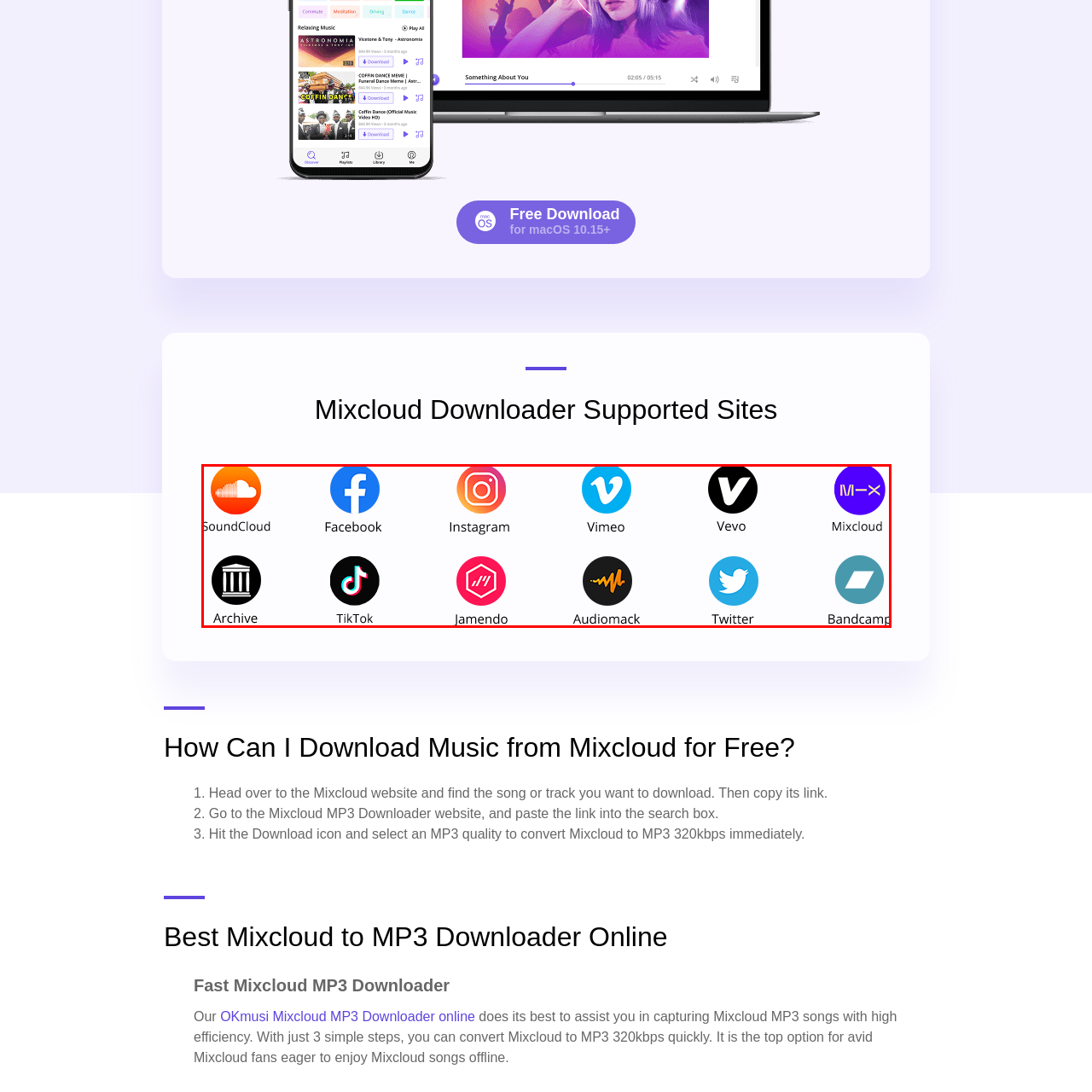Generate an in-depth caption for the image enclosed by the red boundary.

The image displays a collection of logo icons representing various music and video streaming platforms. Notable logos include:

- **SoundCloud**: Recognizable by its orange waveform logo, this platform is known for hosting user-generated audio content.
- **Facebook**: The blue logo featuring a lowercase "f" symbolizes the popular social networking site.
- **Instagram**: This logo, with its gradient colors and camera design, represents one of the most popular photo and video sharing platforms.
- **Vimeo**: Shown in a light blue circle, Vimeo is known for high-quality video hosting.
- **Vevo**: The black and white logo signifies this service that provides music videos from various music labels.
- **Mixcloud**: Designed with a purple background and a unique symbol, Mixcloud is a platform dedicated to streaming and sharing DJ mixes and radio shows.
- **Archive**: The logo incorporates a classic architectural element, indicating a focus on archived content.
- **TikTok**: Featuring a vibrant design, TikTok is widely known for its short-form video content.
- **Jamendo**: This logo, highlighted in pink, represents a platform for discovering and sharing music.
- **Audiomack**: With a visual representing sound waves, this platform is popular for streaming and sharing music.
- **Twitter**: The blue bird logo signifies this widely used social media platform for short messages and updates.
- **Bandcamp**: This platform is indicated by a minimalist design, known for empowering independent musicians to sell their music directly to fans.

This image serves as a visual guide to the diverse ecosystems of music and media available for content sharing and discovery.